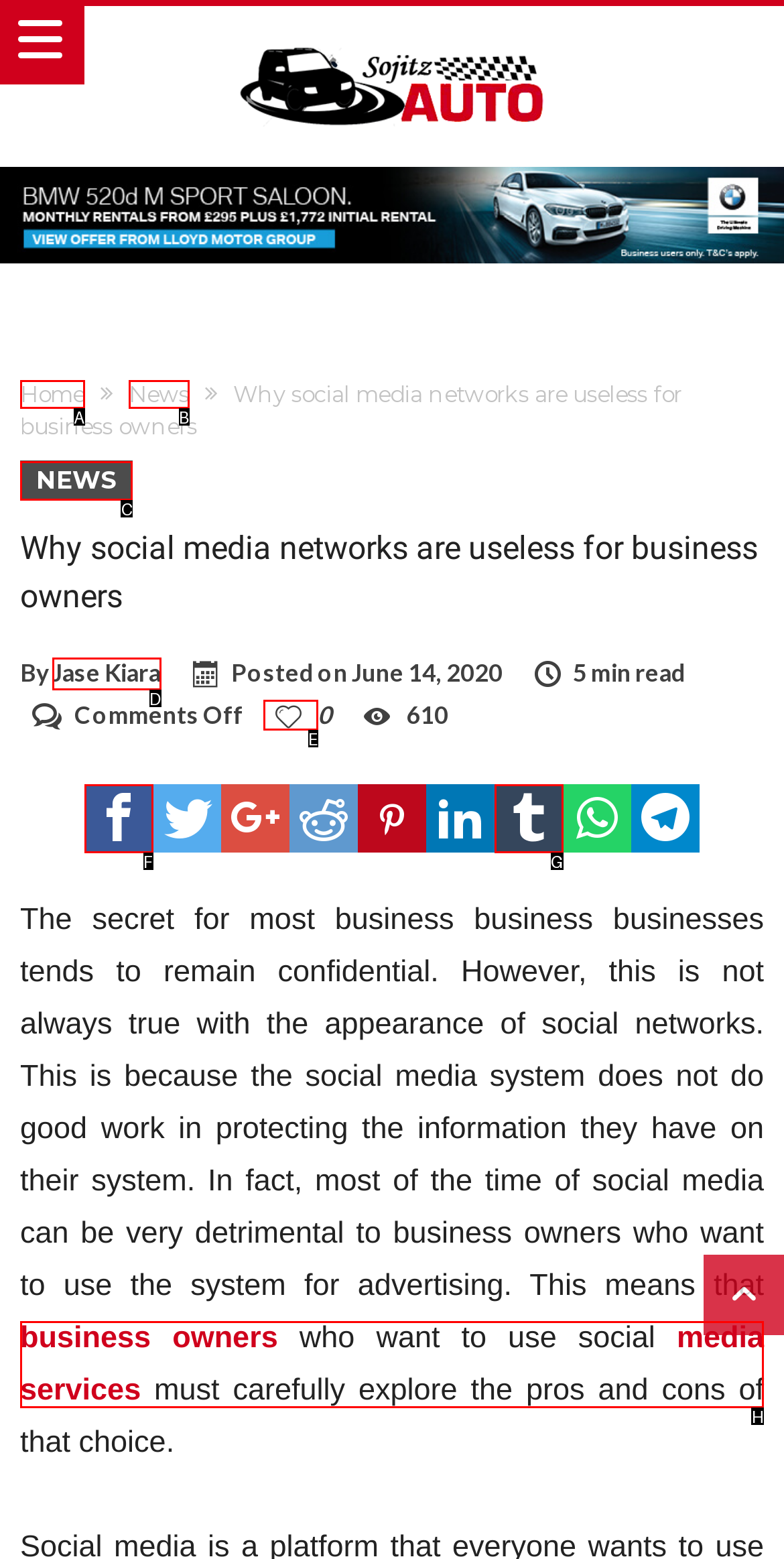Identify the correct UI element to click on to achieve the following task: Click on the 'NEWS' link Respond with the corresponding letter from the given choices.

C